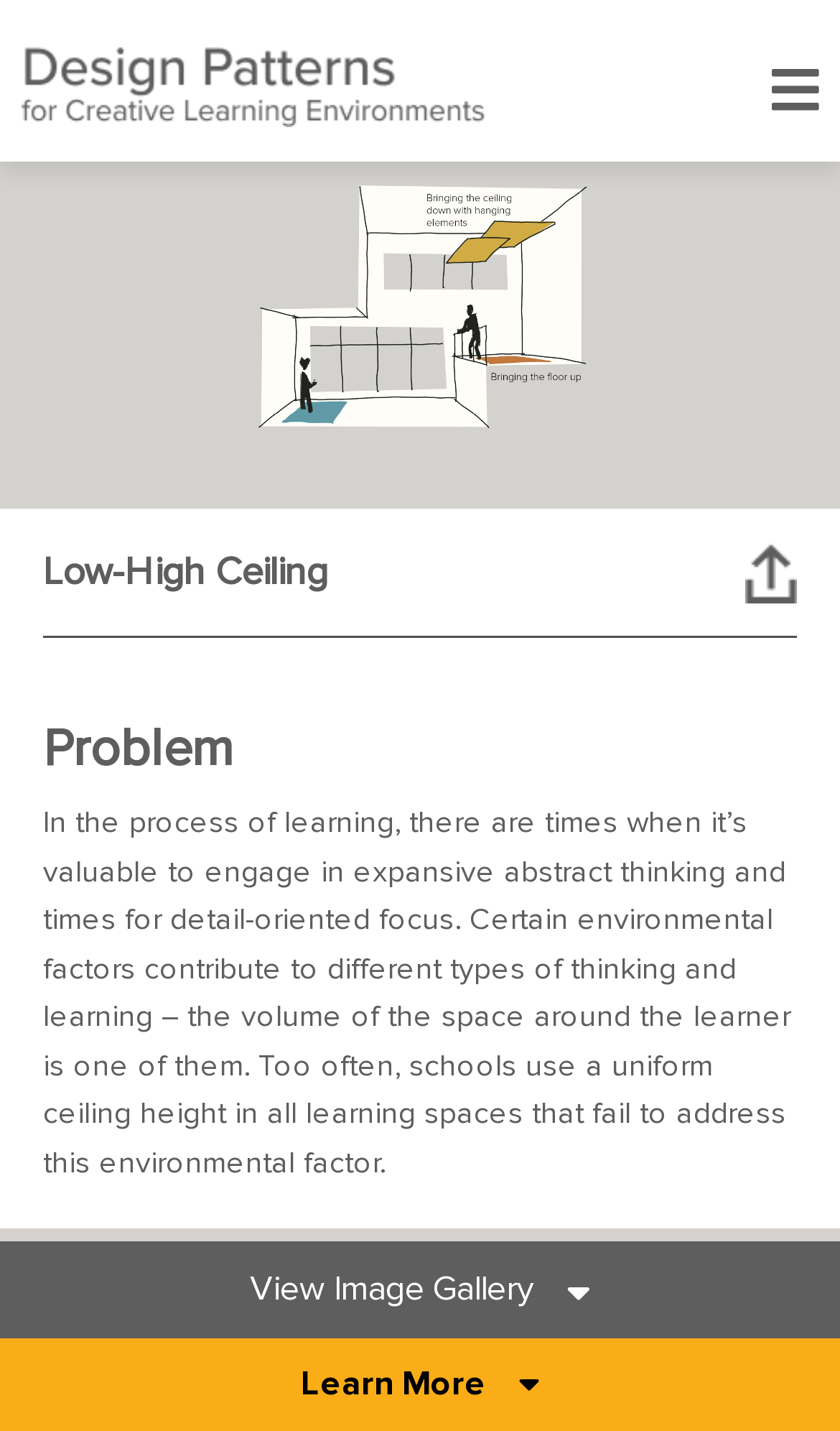What is the relationship between ceiling height and learning?
Please interpret the details in the image and answer the question thoroughly.

According to the webpage, the volume of the space around the learner, including the ceiling height, affects the type of thinking and learning. The webpage suggests that certain environmental factors, including ceiling height, contribute to different types of thinking and learning.